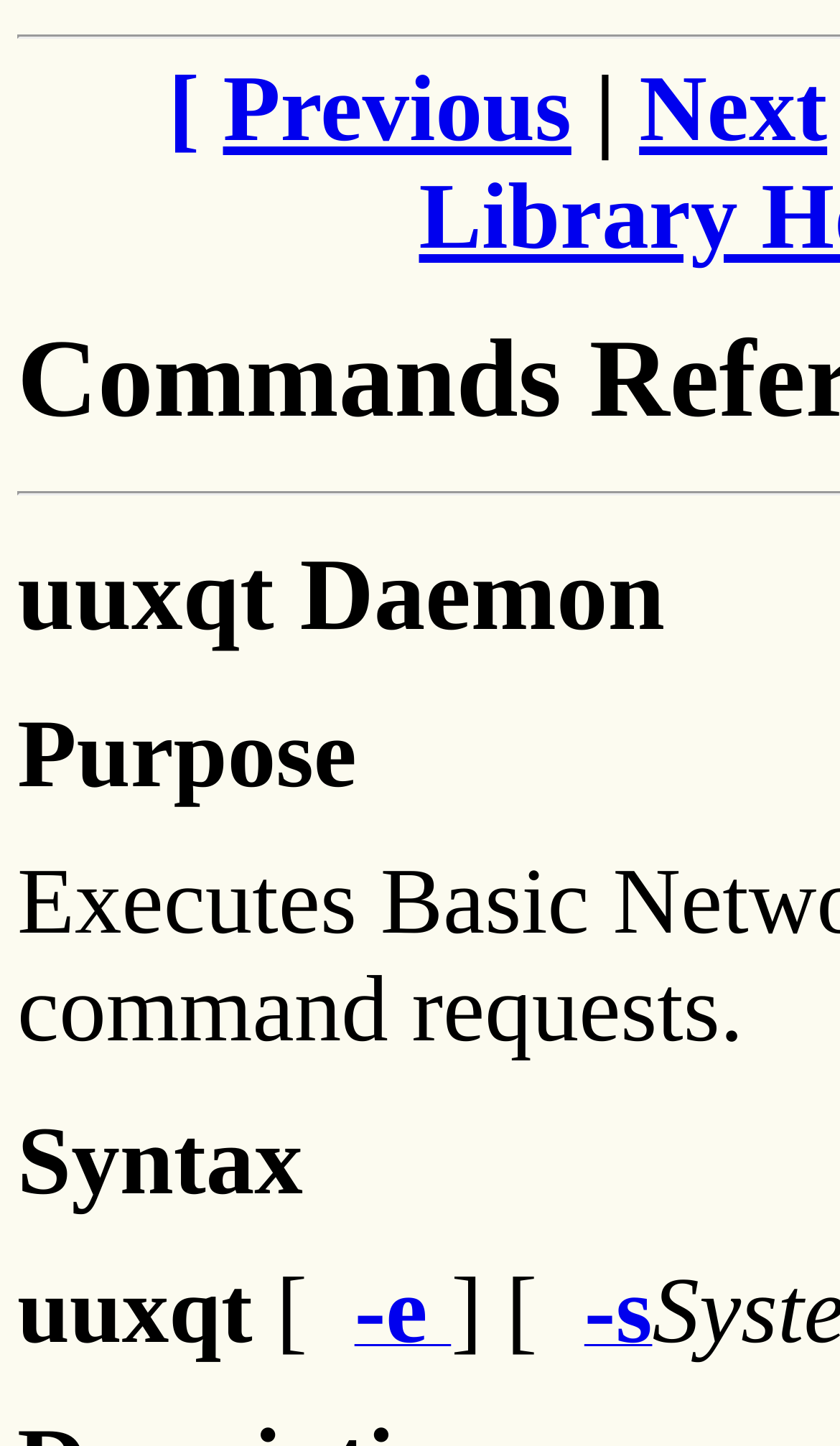Given the element description: "Syntax", predict the bounding box coordinates of the UI element it refers to, using four float numbers between 0 and 1, i.e., [left, top, right, bottom].

[0.021, 0.766, 0.361, 0.84]